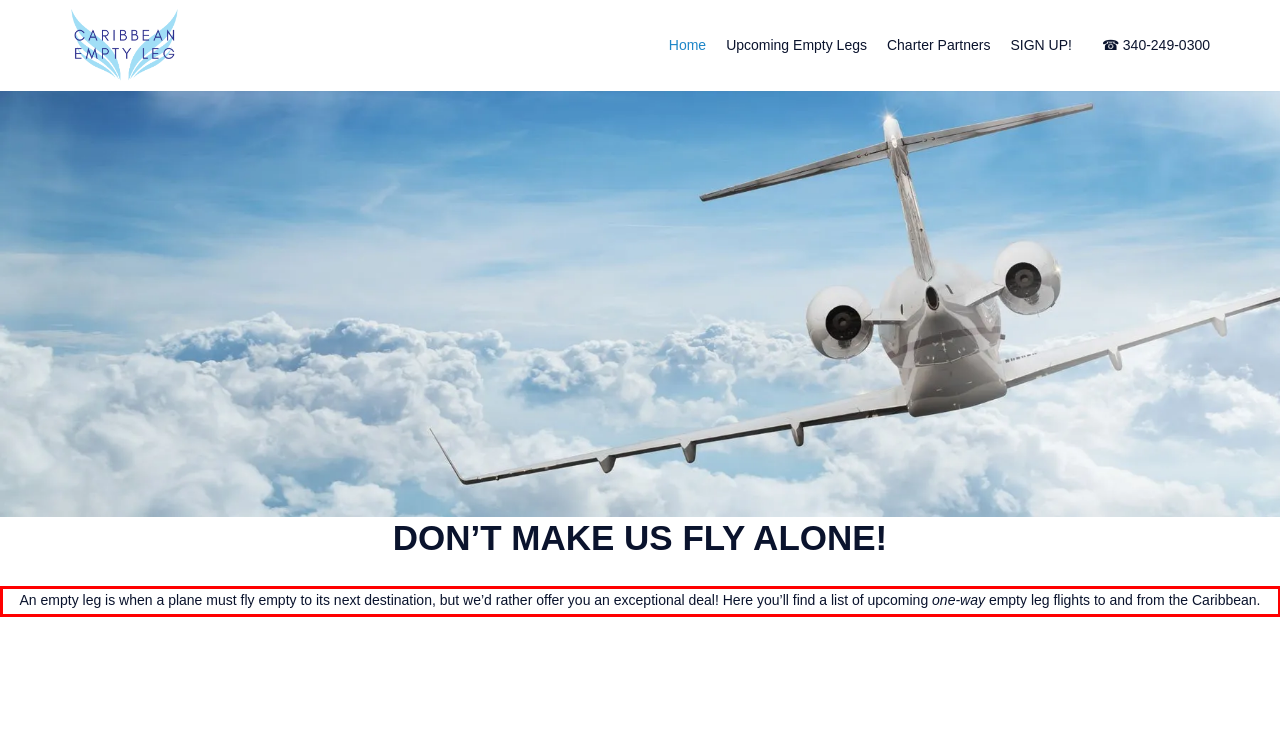Locate the red bounding box in the provided webpage screenshot and use OCR to determine the text content inside it.

An empty leg is when a plane must fly empty to its next destination, but we’d rather offer you an exceptional deal! Here you’ll find a list of upcoming one-way empty leg flights to and from the Caribbean.